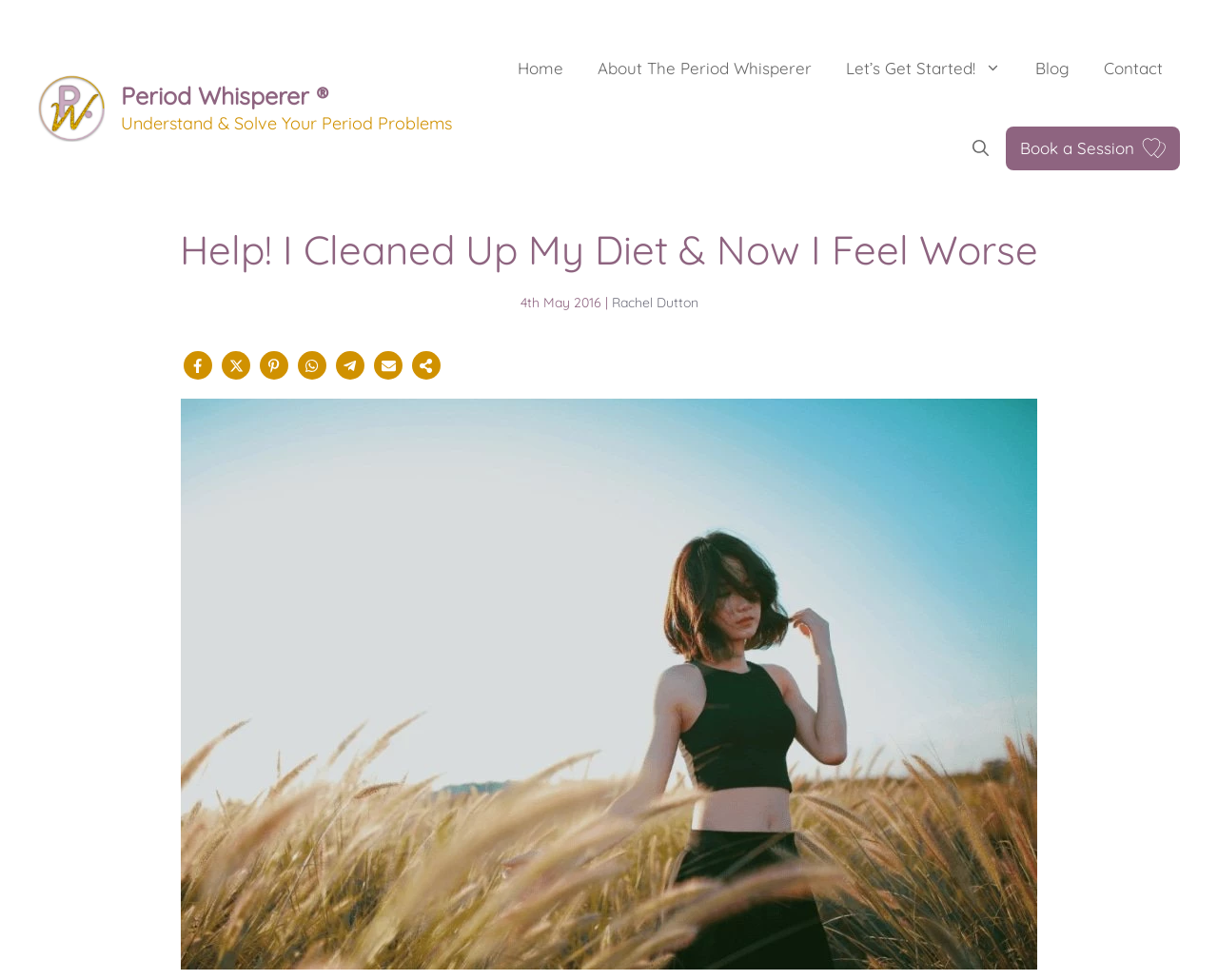Pinpoint the bounding box coordinates of the clickable element needed to complete the instruction: "View profile of amigadave". The coordinates should be provided as four float numbers between 0 and 1: [left, top, right, bottom].

None